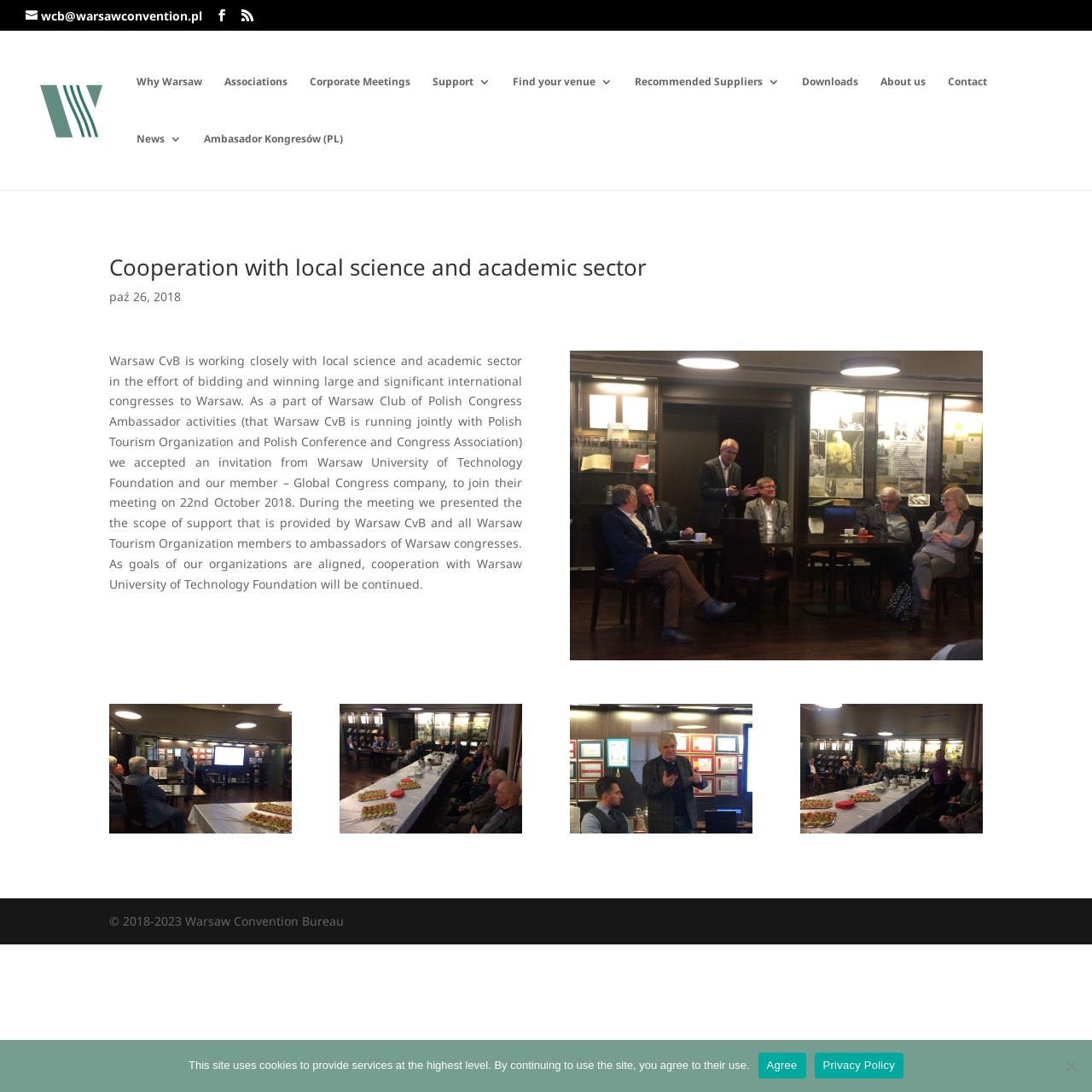What is the purpose of Warsaw CvB?
Please answer the question as detailed as possible based on the image.

The purpose of Warsaw CvB can be inferred from the text 'Warsaw CvB is working closely with local science and academic sector in the effort of bidding and winning large and significant international congresses to Warsaw.' with bounding box coordinates [0.1, 0.322, 0.478, 0.542].